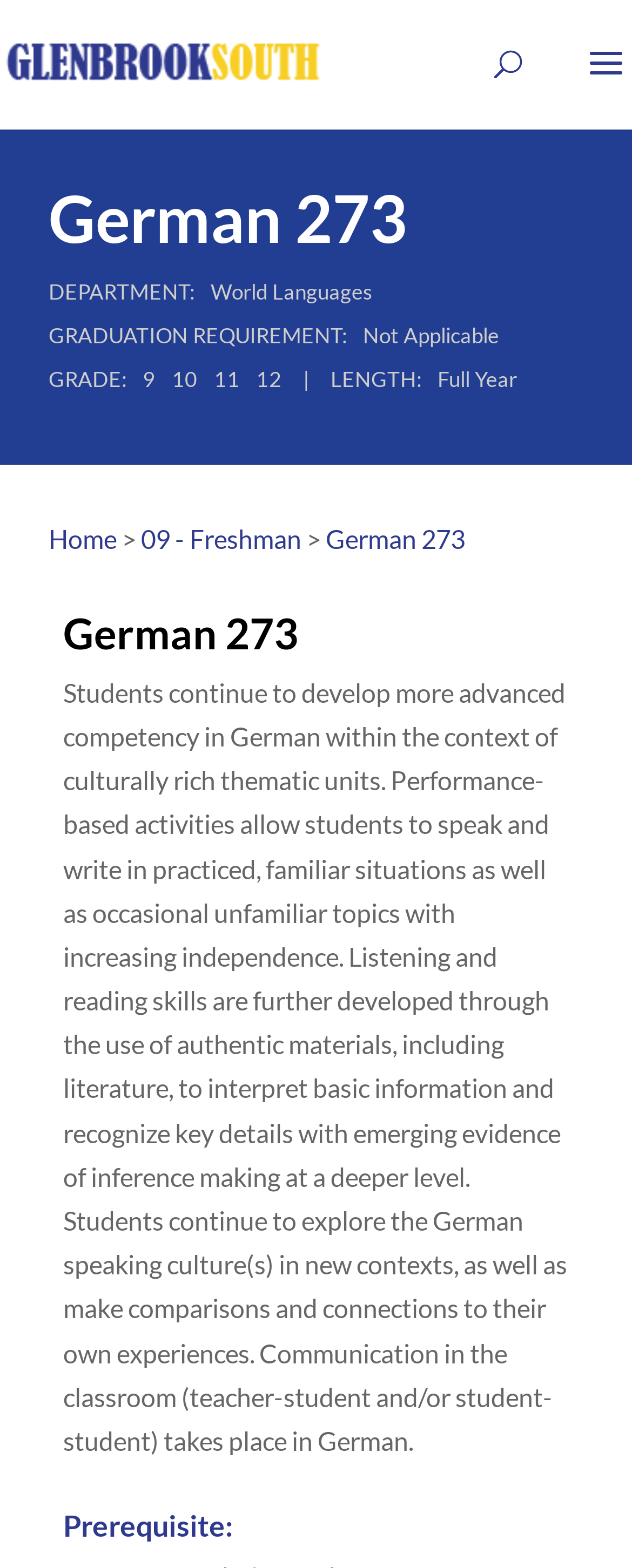Identify the bounding box of the UI element that matches this description: "German 273".

[0.515, 0.333, 0.736, 0.379]